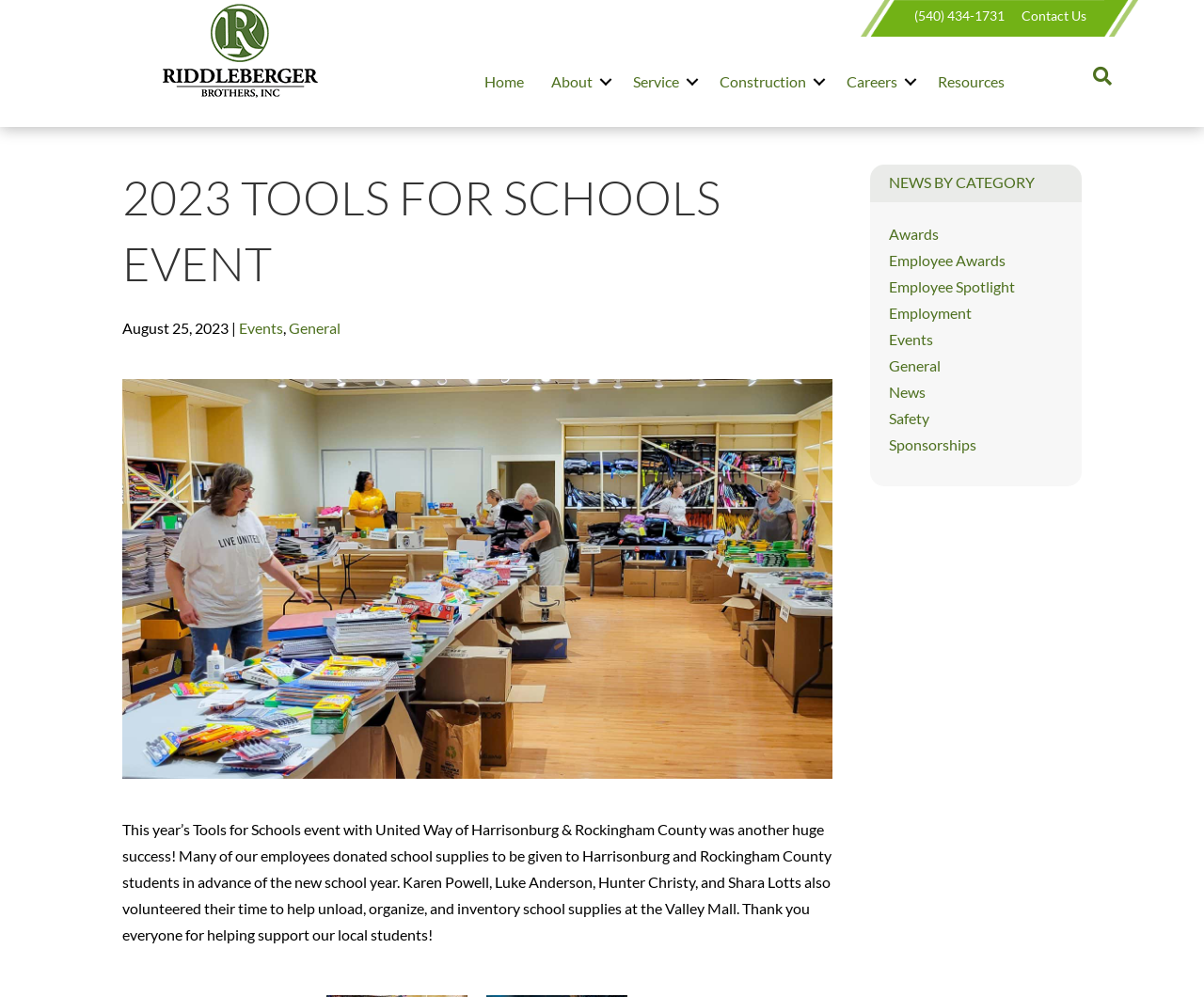Can you provide the bounding box coordinates for the element that should be clicked to implement the instruction: "Click on the 'Contact Us' link"?

None